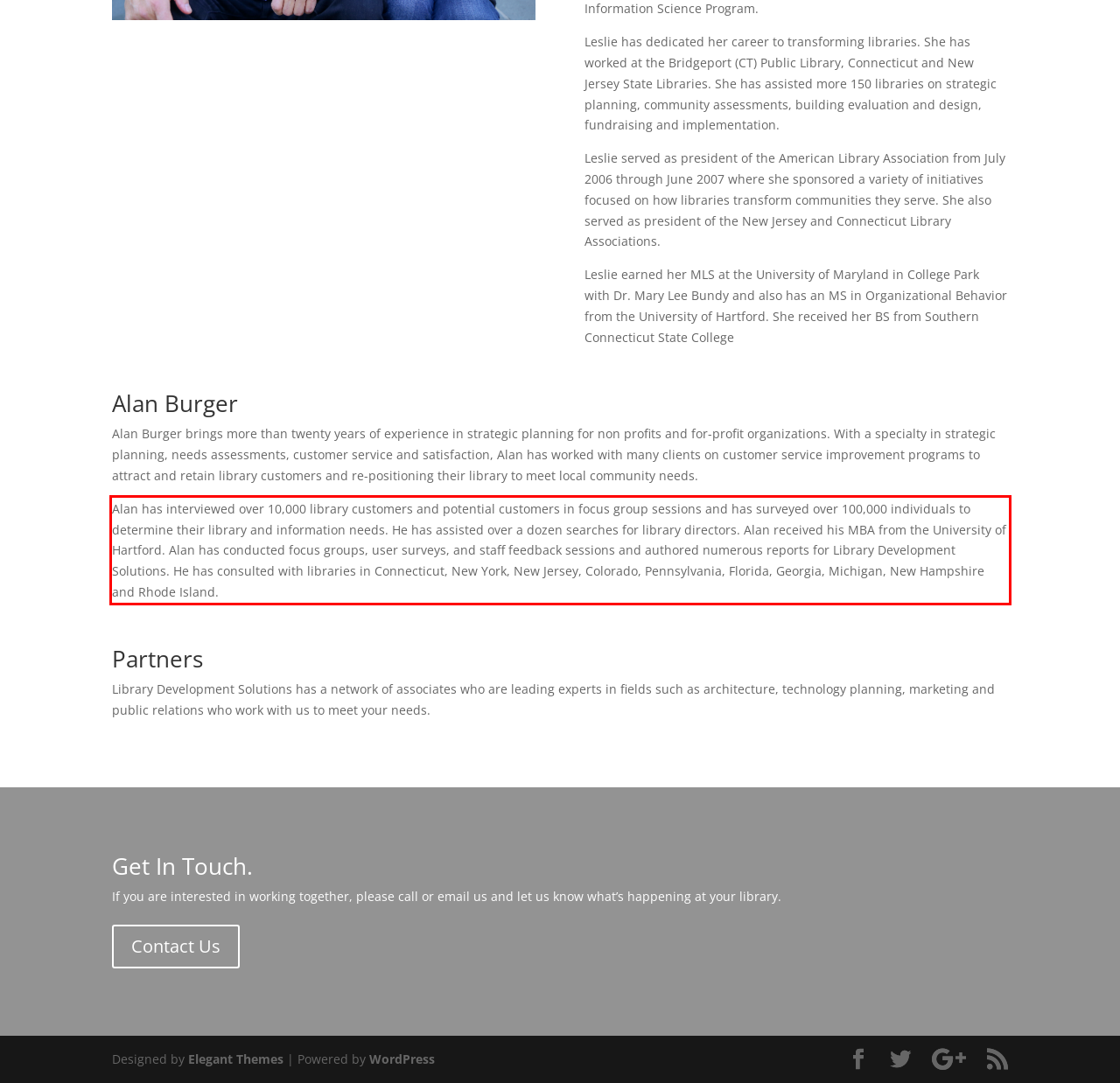Analyze the screenshot of a webpage where a red rectangle is bounding a UI element. Extract and generate the text content within this red bounding box.

Alan has interviewed over 10,000 library customers and potential customers in focus group sessions and has surveyed over 100,000 individuals to determine their library and information needs. He has assisted over a dozen searches for library directors. Alan received his MBA from the University of Hartford. Alan has conducted focus groups, user surveys, and staff feedback sessions and authored numerous reports for Library Development Solutions. He has consulted with libraries in Connecticut, New York, New Jersey, Colorado, Pennsylvania, Florida, Georgia, Michigan, New Hampshire and Rhode Island.